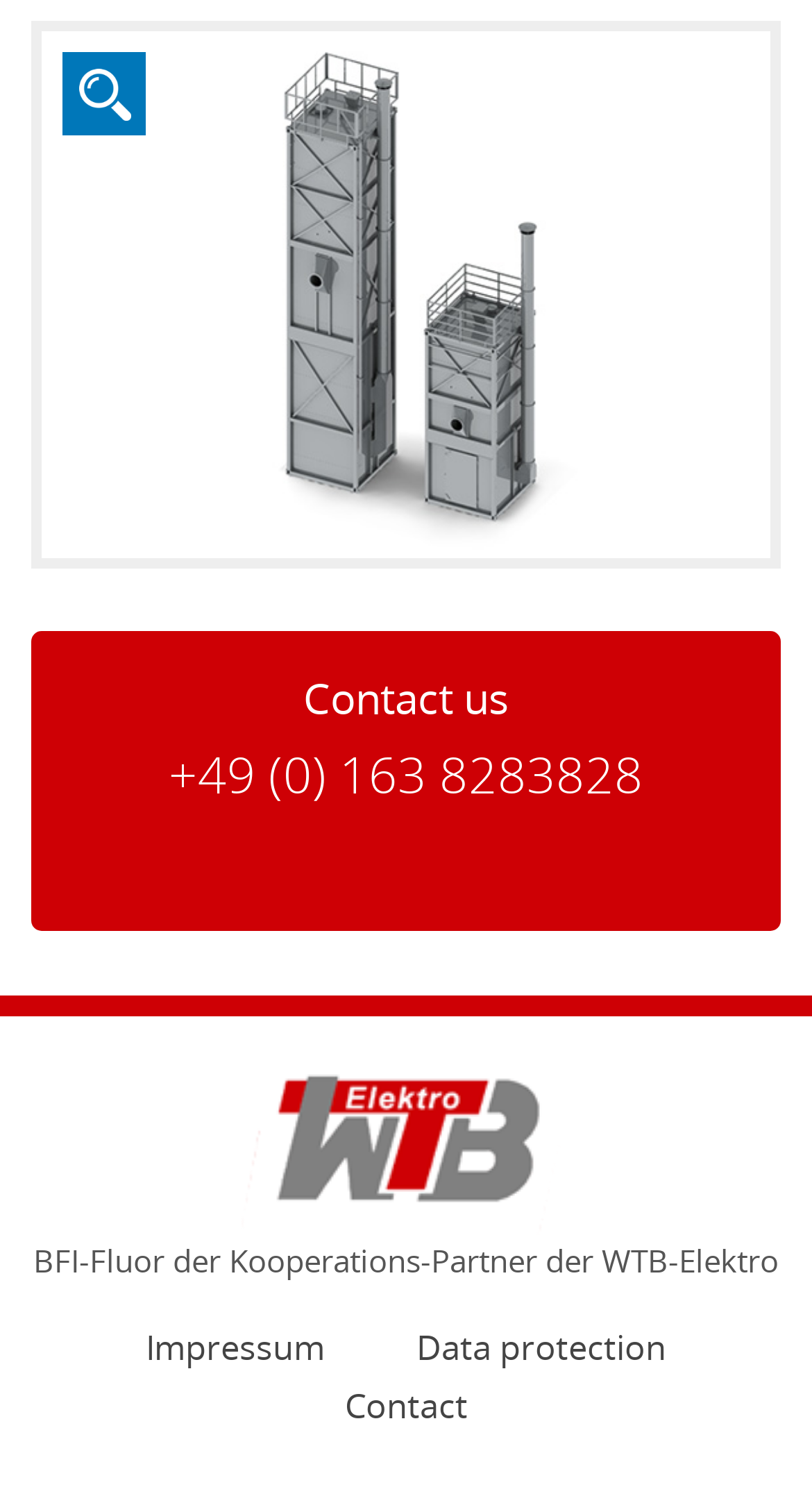What is the phone number to contact?
Please look at the screenshot and answer using one word or phrase.

+49 (0) 163 8283828